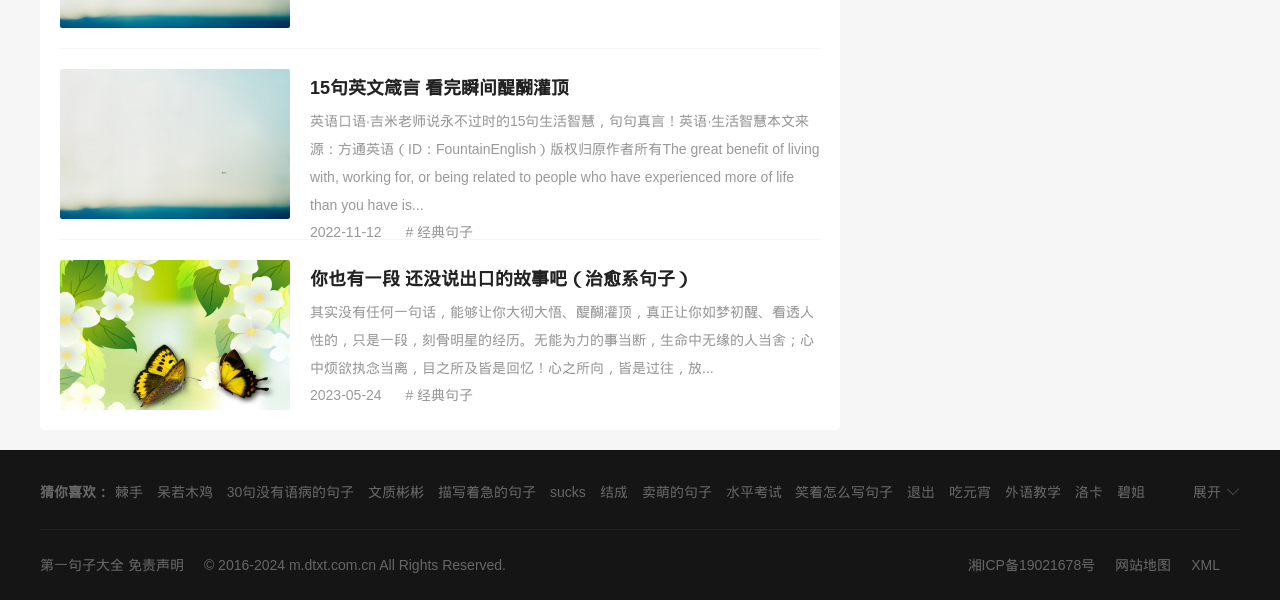Locate the bounding box coordinates of the element I should click to achieve the following instruction: "Expand the list of recommended sentences".

[0.932, 0.806, 0.954, 0.833]